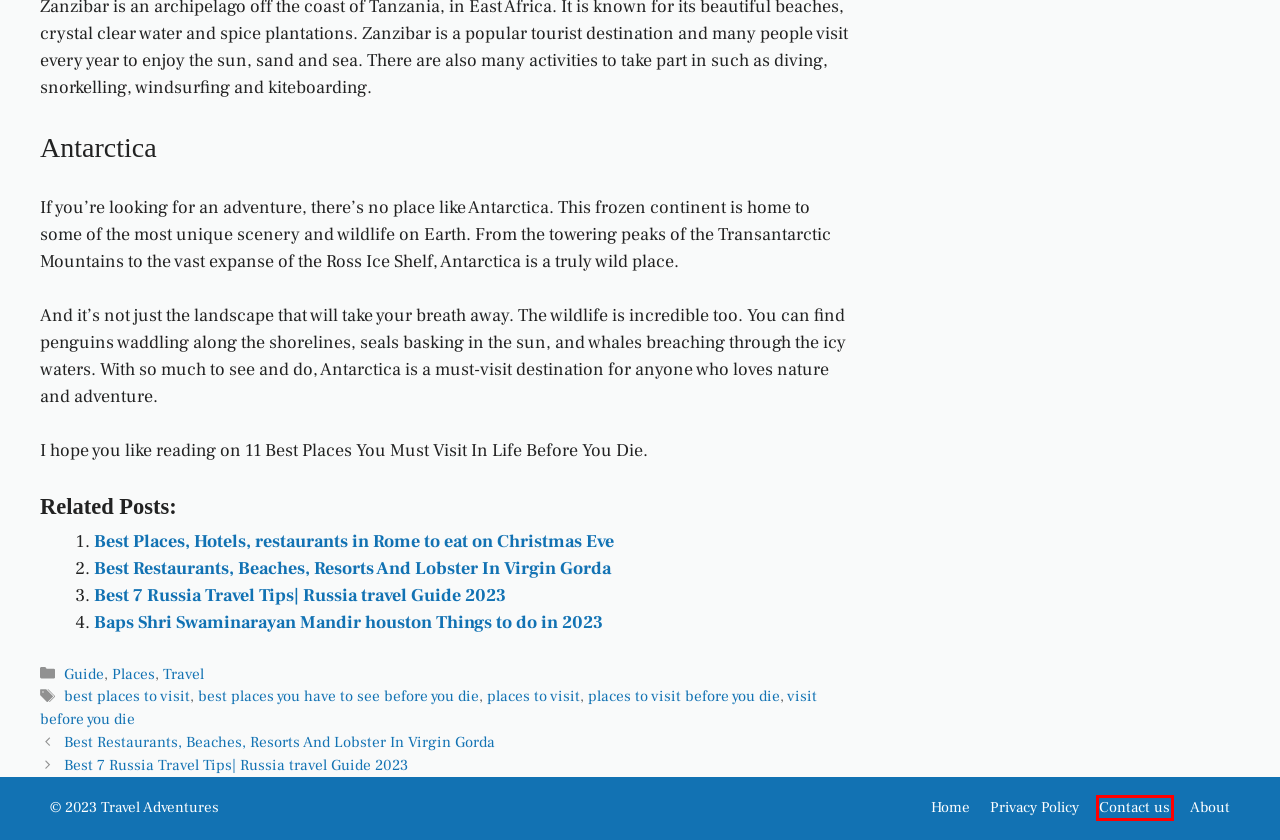You have a screenshot of a webpage with a red bounding box around an element. Identify the webpage description that best fits the new page that appears after clicking the selected element in the red bounding box. Here are the candidates:
A. Contact us - Travel Adventures
B. Privacy Policy - Travel Adventures
C. places to visit before you die Archives - Travel Adventures
D. places to visit Archives - Travel Adventures
E. visit before you die Archives - Travel Adventures
F. best places you have to see before you die Archives - Travel Adventures
G. best places to visit Archives - Travel Adventures
H. Best Restaurants, Beaches, Resorts And Lobster In Virgin Gorda

A